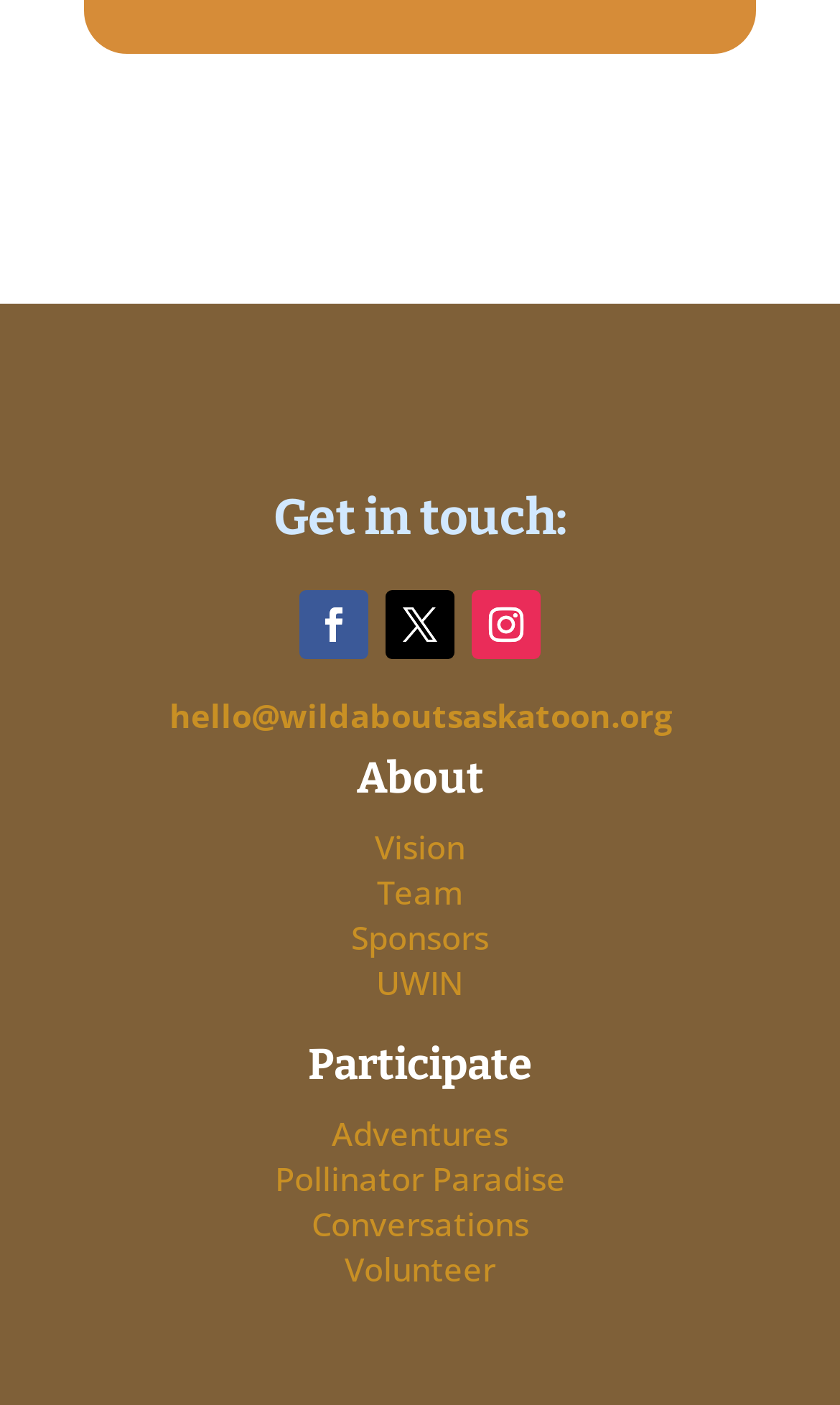Determine the bounding box coordinates for the UI element matching this description: "Team".

[0.449, 0.619, 0.551, 0.65]